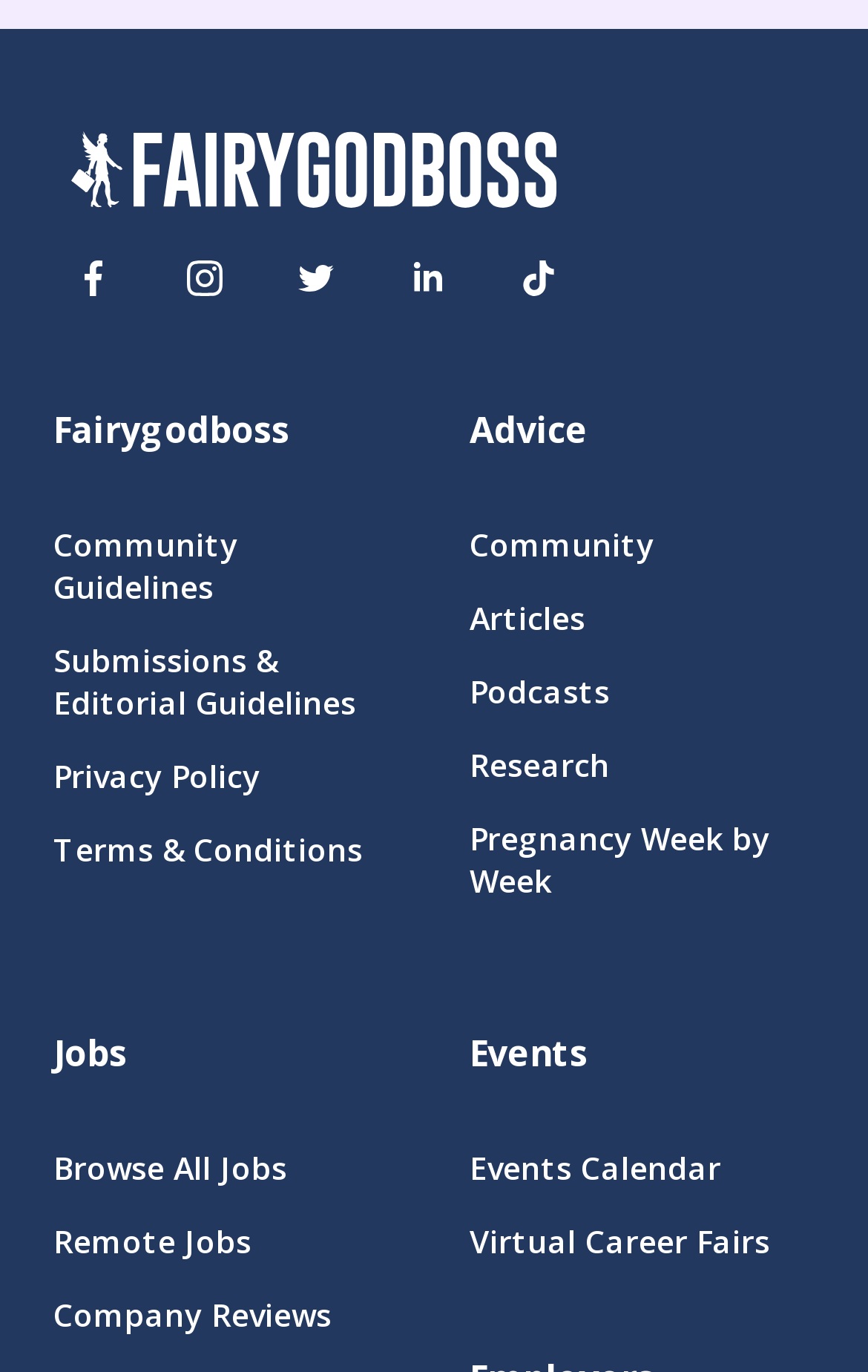Respond to the question below with a single word or phrase:
How many job-related links are there?

4